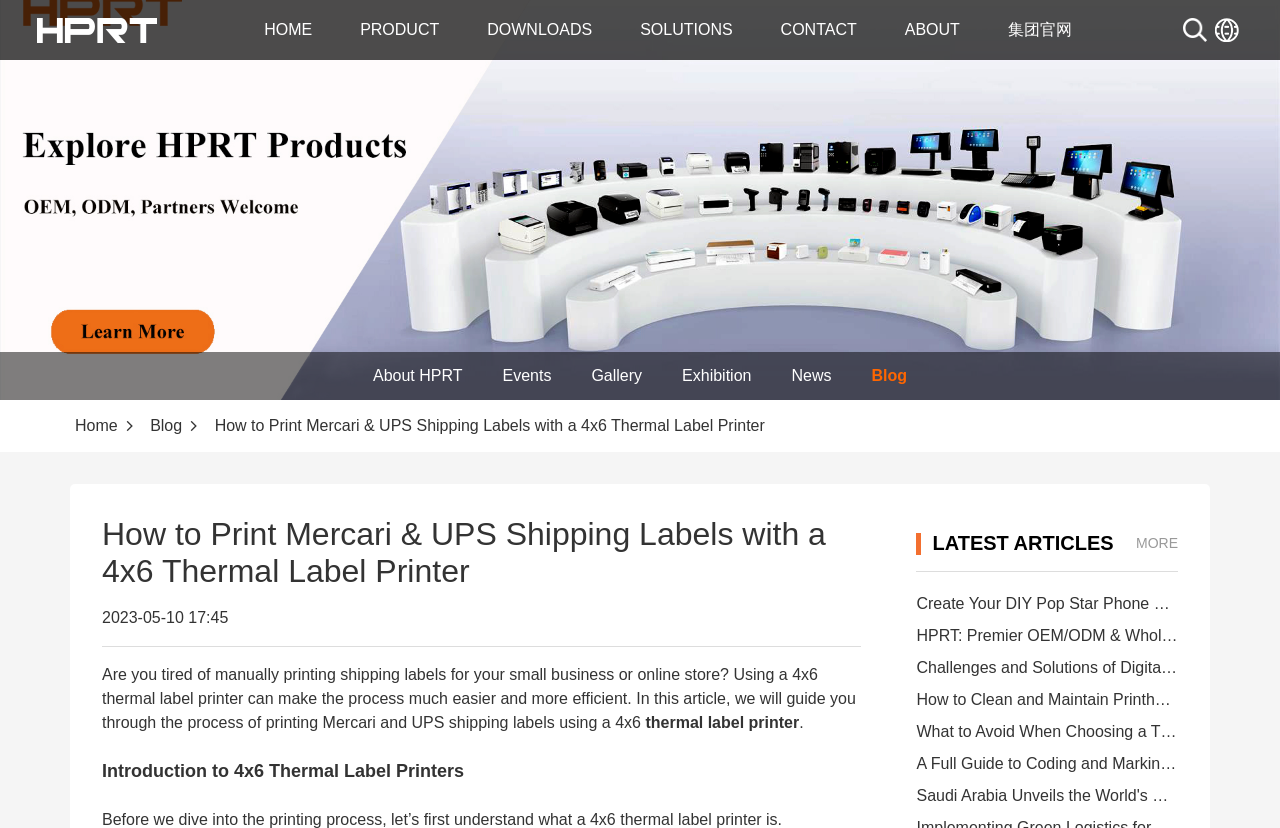How many industries are listed?
Answer the question with just one word or phrase using the image.

4